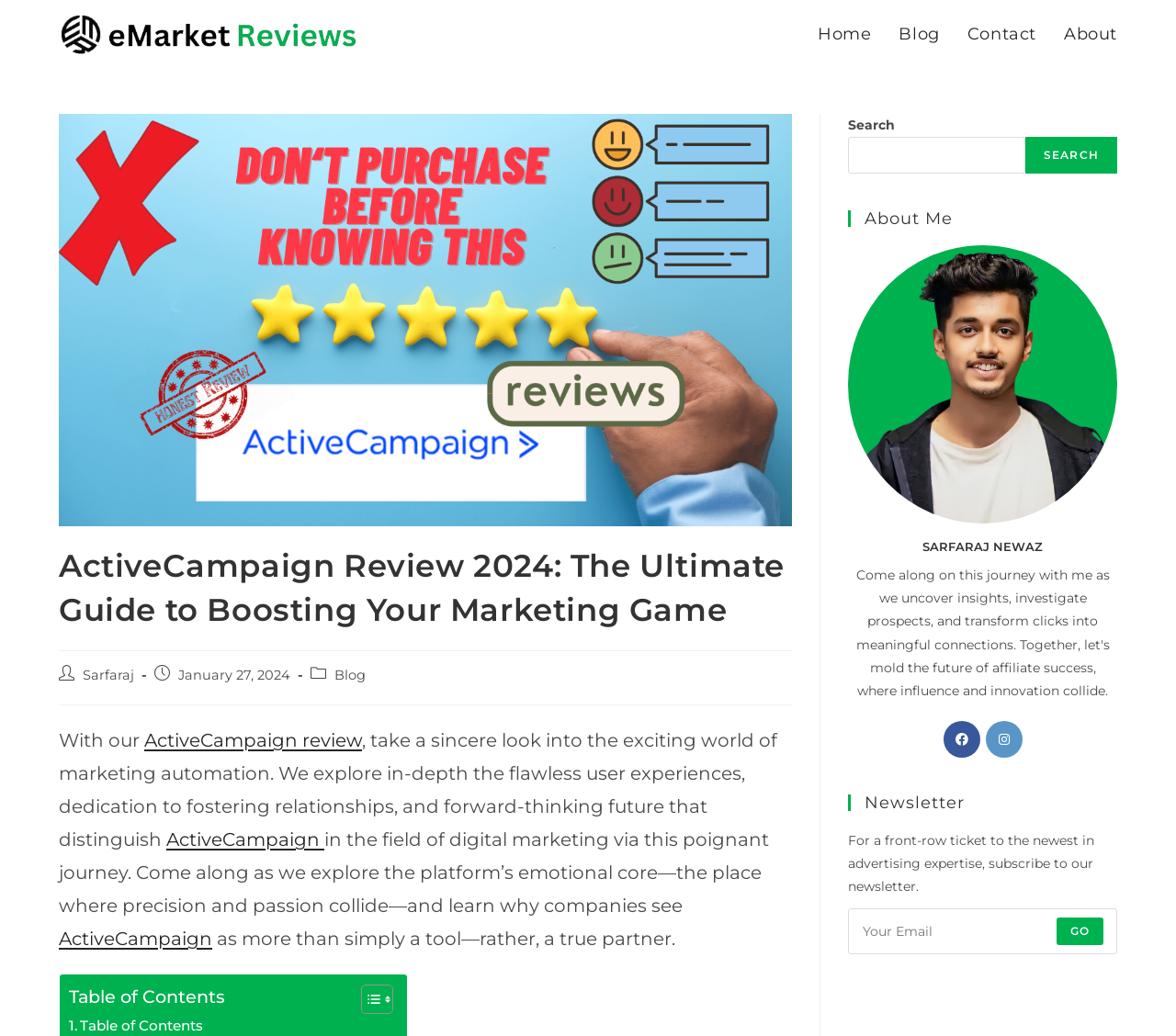Identify the bounding box coordinates for the element you need to click to achieve the following task: "Search for something". The coordinates must be four float values ranging from 0 to 1, formatted as [left, top, right, bottom].

[0.721, 0.132, 0.872, 0.168]